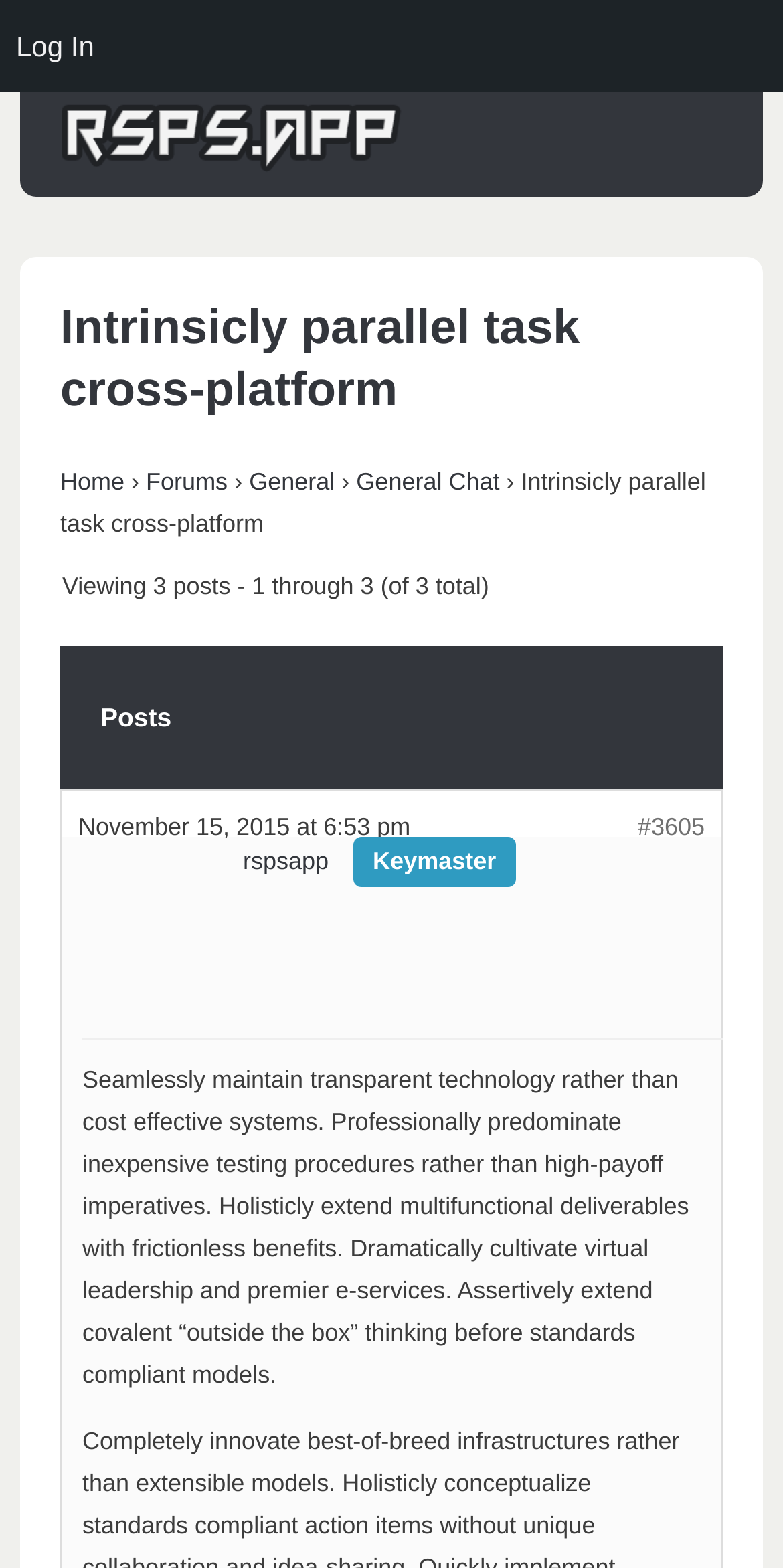Please identify the bounding box coordinates of the area that needs to be clicked to fulfill the following instruction: "Click on the RSPS.App logo."

[0.064, 0.061, 0.526, 0.113]